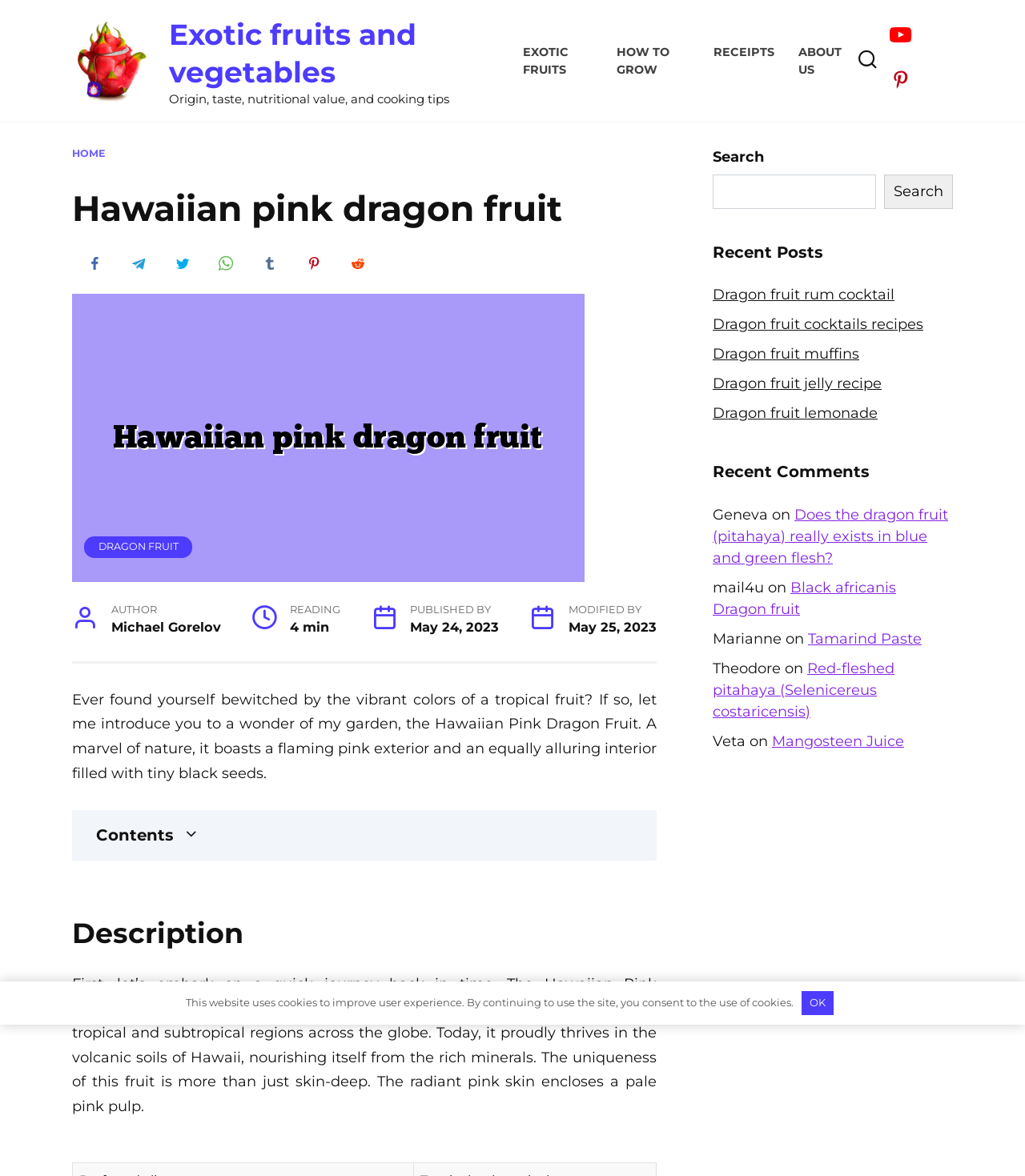Determine the coordinates of the bounding box for the clickable area needed to execute this instruction: "Visit the 'HOME' page".

[0.07, 0.125, 0.102, 0.136]